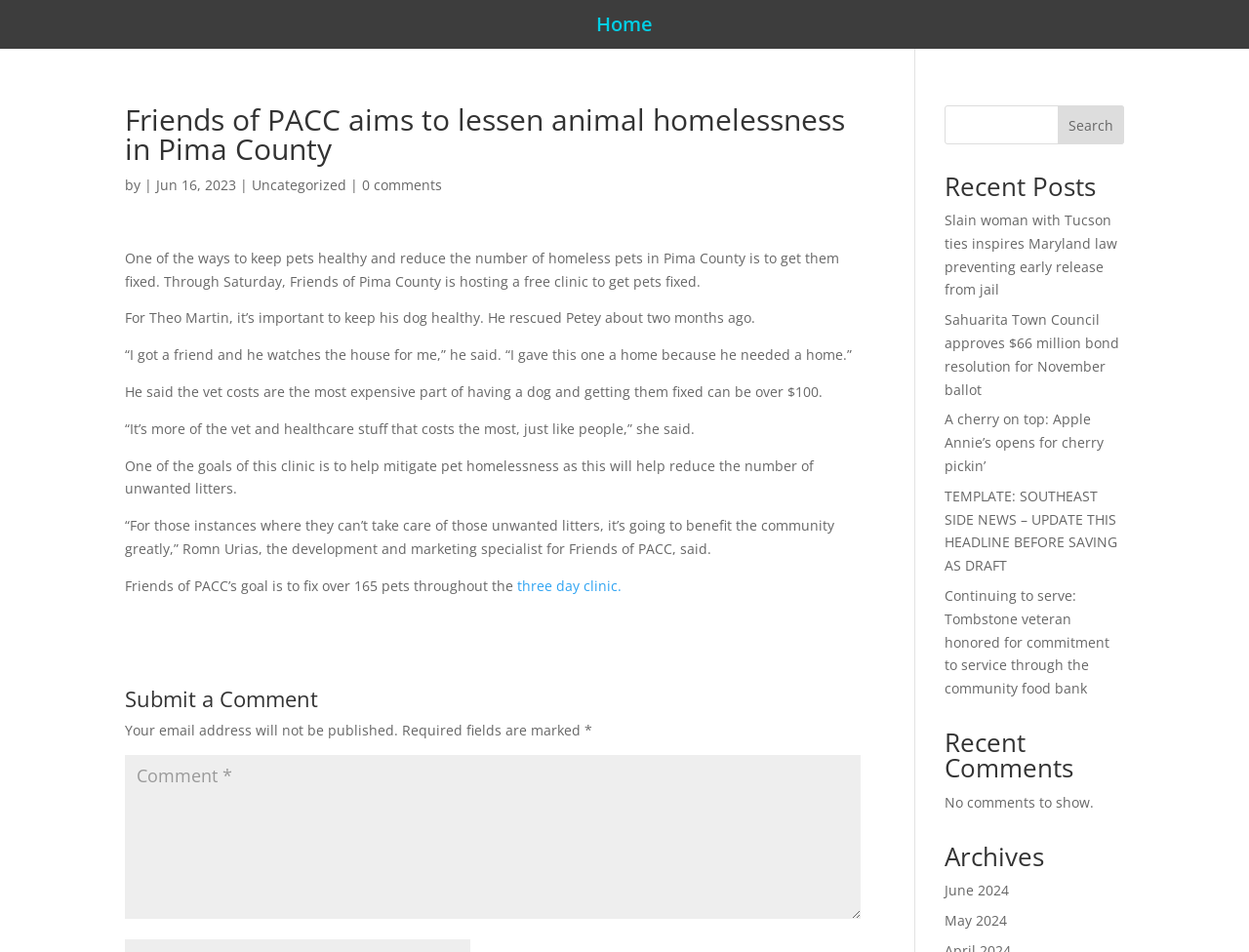Point out the bounding box coordinates of the section to click in order to follow this instruction: "Click on Home".

[0.477, 0.018, 0.523, 0.041]